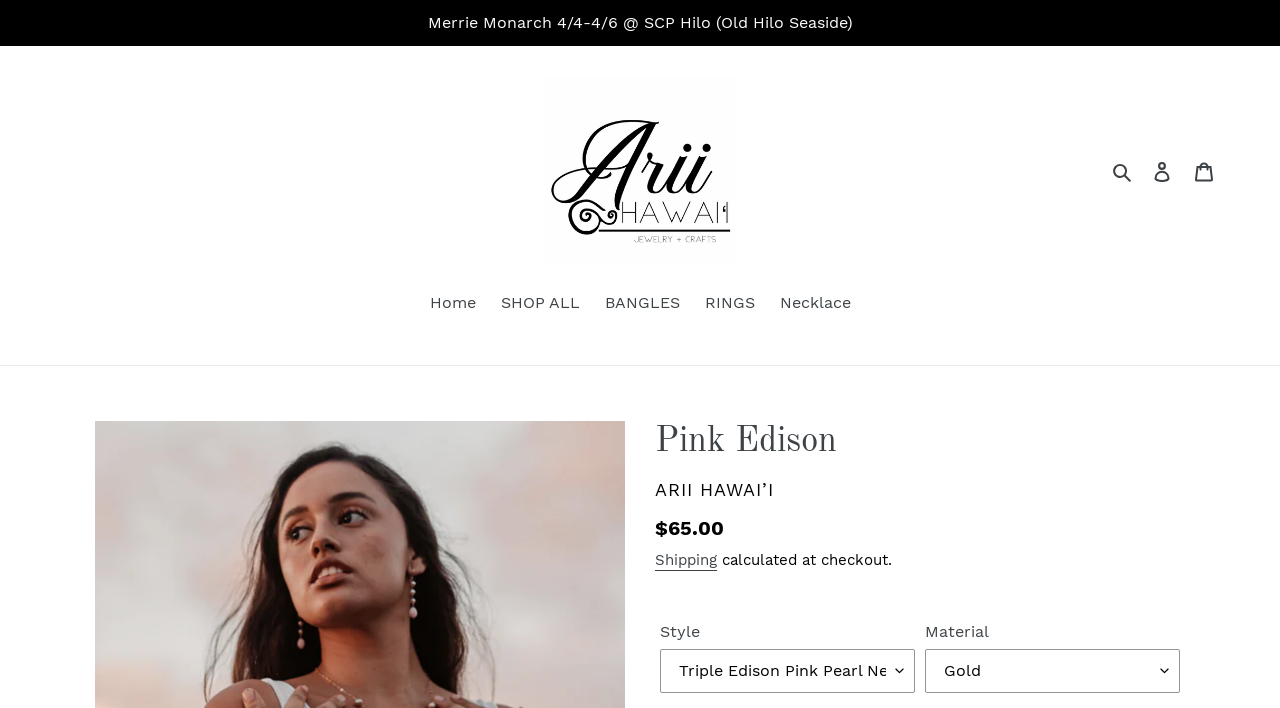Provide an in-depth caption for the elements present on the webpage.

The webpage is about a product called "Pink Edison" from Arii Hawai'i. At the top, there is a banner with a title "Merrie Monarch 4/4-4/6 @ SCP Hilo (Old Hilo Seaside)" and a layout table below it. The layout table contains a logo of Arii Hawai'i, a search button, a log-in link, and a cart link.

Below the banner, there are navigation links to "Home", "SHOP ALL", "BANGLES", "RINGS", and "Necklace". The "Necklace" link is highlighted, indicating that the current page is about a necklace product.

The main content of the page is about the "Pink Edison" necklace. There is a heading with the product name, followed by a description list with details about the product. The details include the vendor, which is Arii Hawai'i, and the regular price of $65.00. There is also a link to the shipping information and a note that the shipping cost will be calculated at checkout.

Below the product details, there are two dropdown menus for selecting the style and material of the necklace. The style dropdown menu is located on the left, and the material dropdown menu is located on the right.